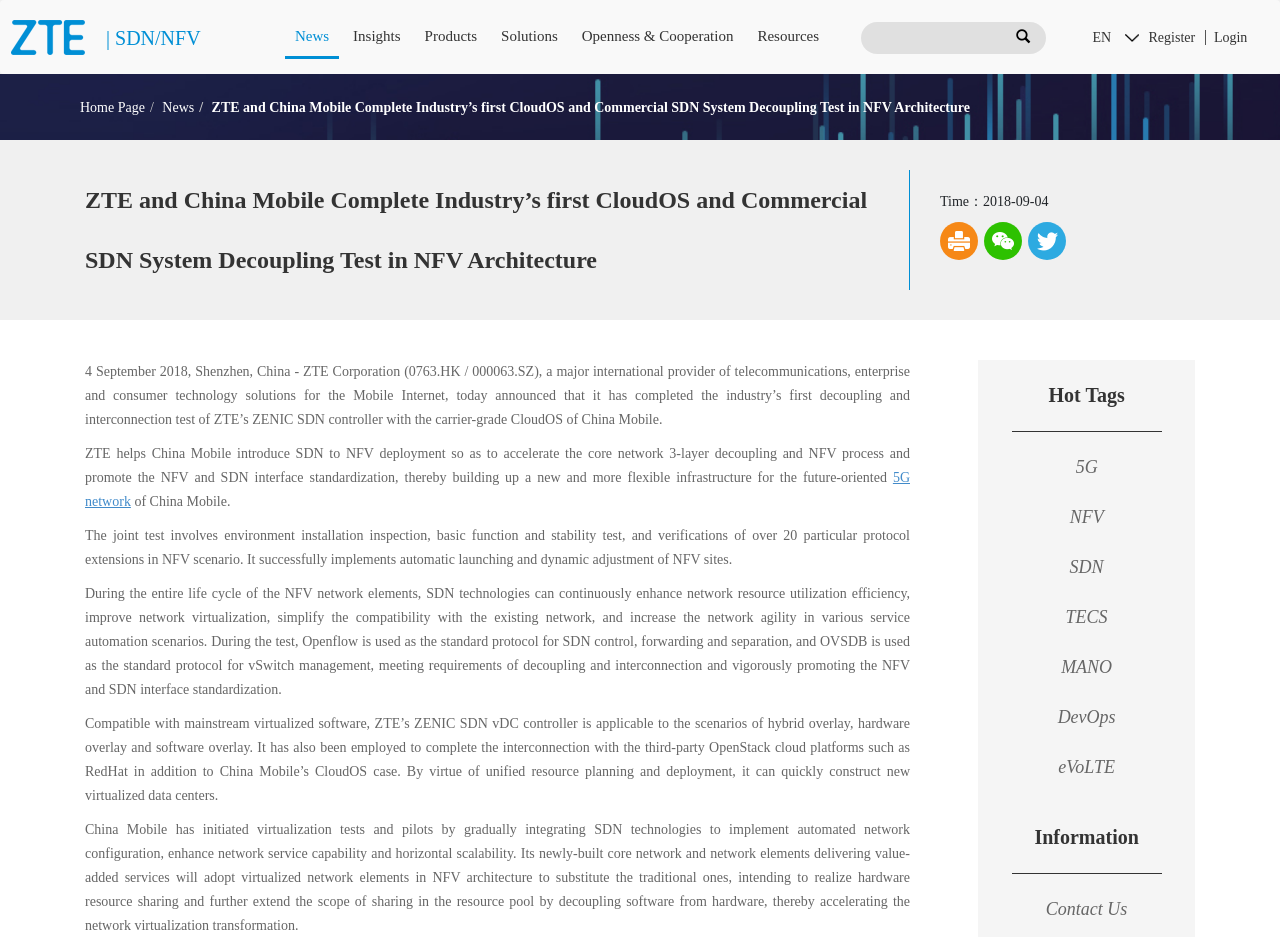Refer to the image and provide an in-depth answer to the question: 
What is the technology used for SDN control, forwarding and separation?

The answer can be found in the static text element 'During the entire life cycle of the NFV network elements, SDN technologies can continuously enhance network resource utilization efficiency, improve network virtualization, simplify the compatibility with the existing network, and increase the network agility in various service automation scenarios. During the test, Openflow is used as the standard protocol for SDN control, forwarding and separation...' which indicates that Openflow is the technology used for SDN control, forwarding and separation.